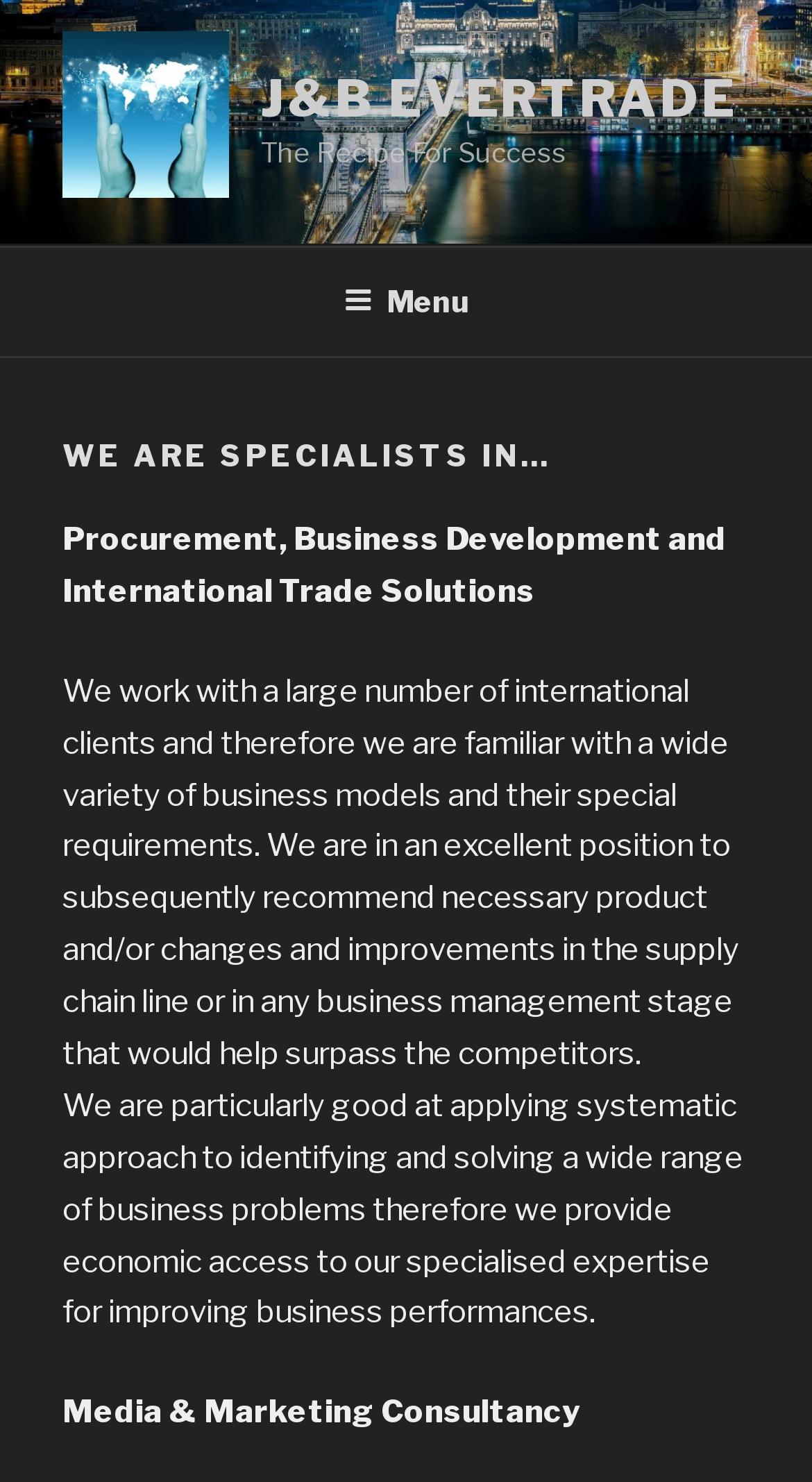What is the company name on the logo?
Look at the image and respond to the question as thoroughly as possible.

By looking at the image element with the bounding box coordinates [0.0, 0.0, 1.0, 0.166] and the OCR text 'J&B Evertrade', I can determine that the company name on the logo is J&B Evertrade.